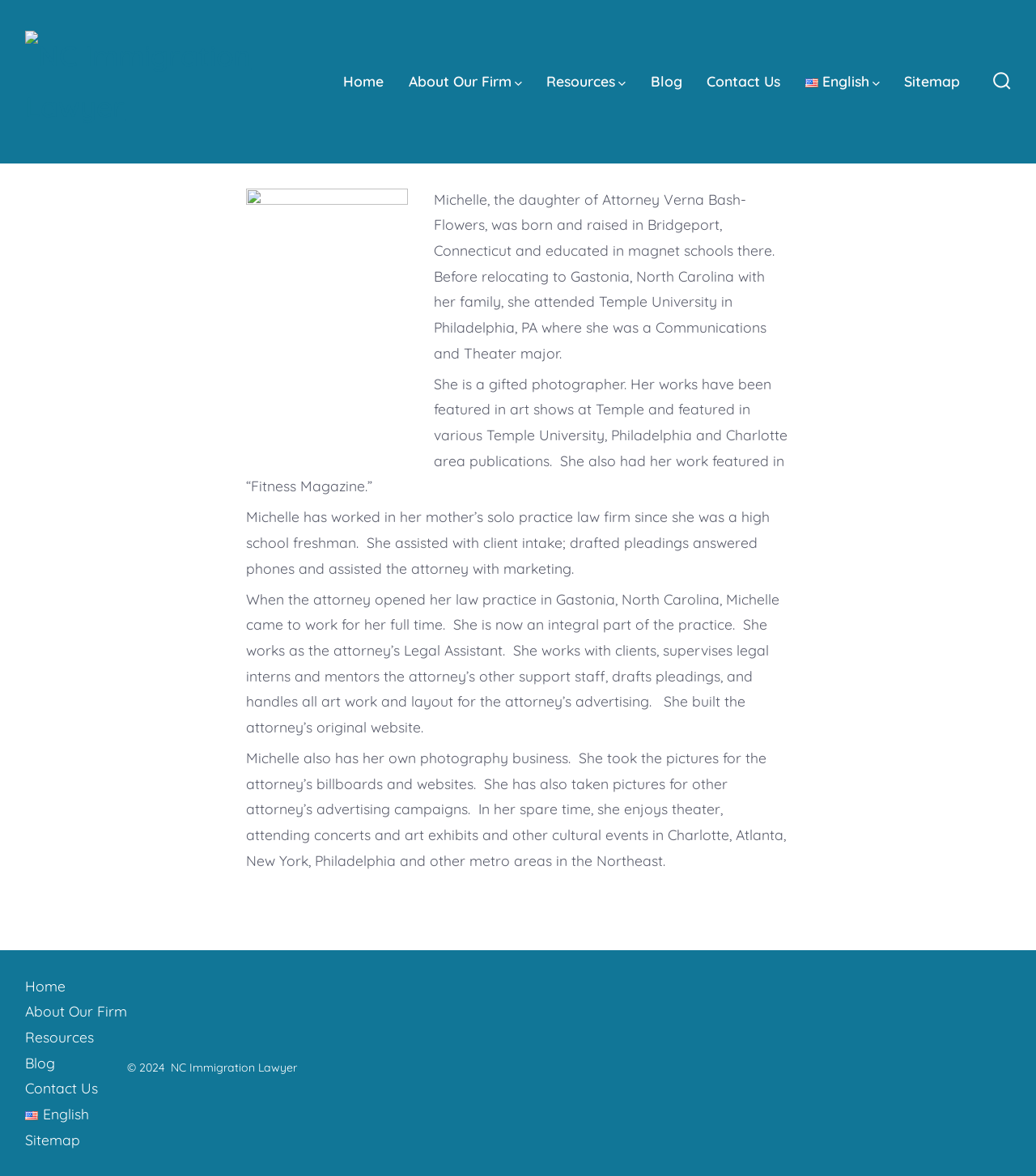Provide a one-word or one-phrase answer to the question:
Where was Michelle born and raised?

Bridgeport, Connecticut